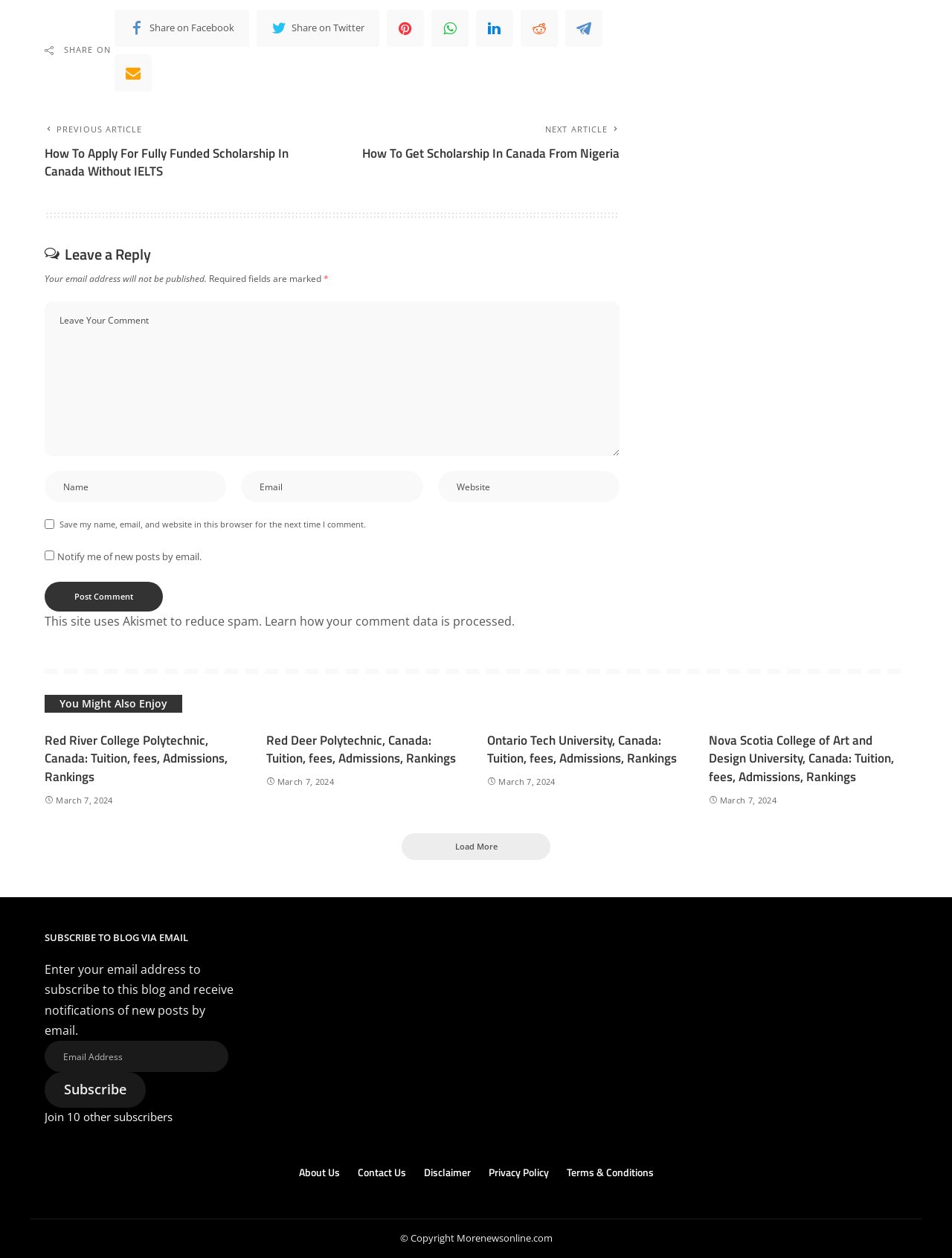Please identify the bounding box coordinates for the region that you need to click to follow this instruction: "Share on Facebook".

[0.12, 0.007, 0.262, 0.037]